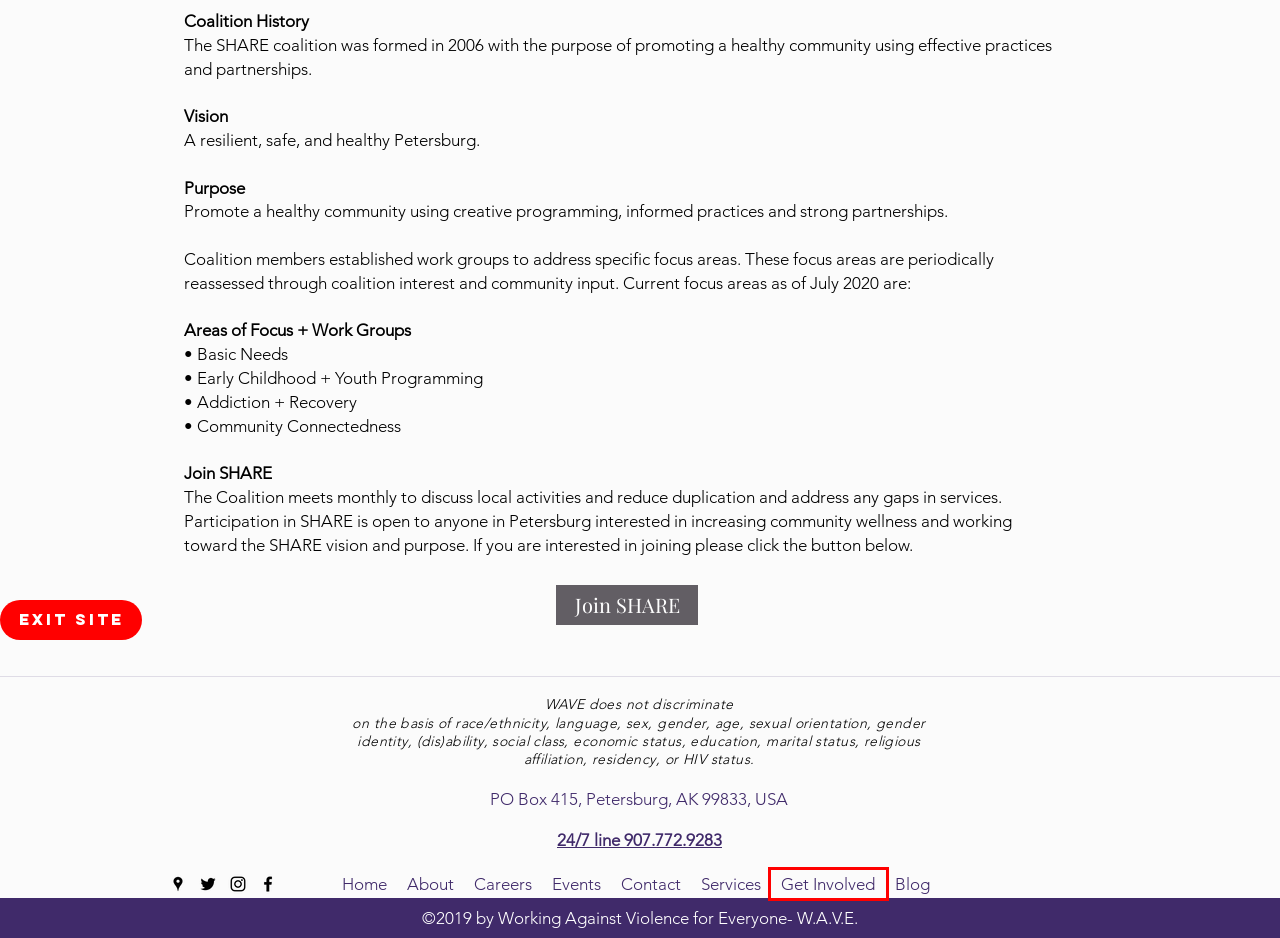Given a screenshot of a webpage with a red bounding box around a UI element, please identify the most appropriate webpage description that matches the new webpage after you click on the element. Here are the candidates:
A. Careers | WAVE
B. Contact | Working Against Violence for Everyone-WAVE
C. About | wave
D. Services | Working Against Violence for Everyone-WAVE
E. Events | Working Agasint Violence for Everyone, WAVE
F. Working Against Violence for Everyone-WAVE
G. Blog | wave
H. Get Involved | Working Against Violence for Everyone-WAVE

H